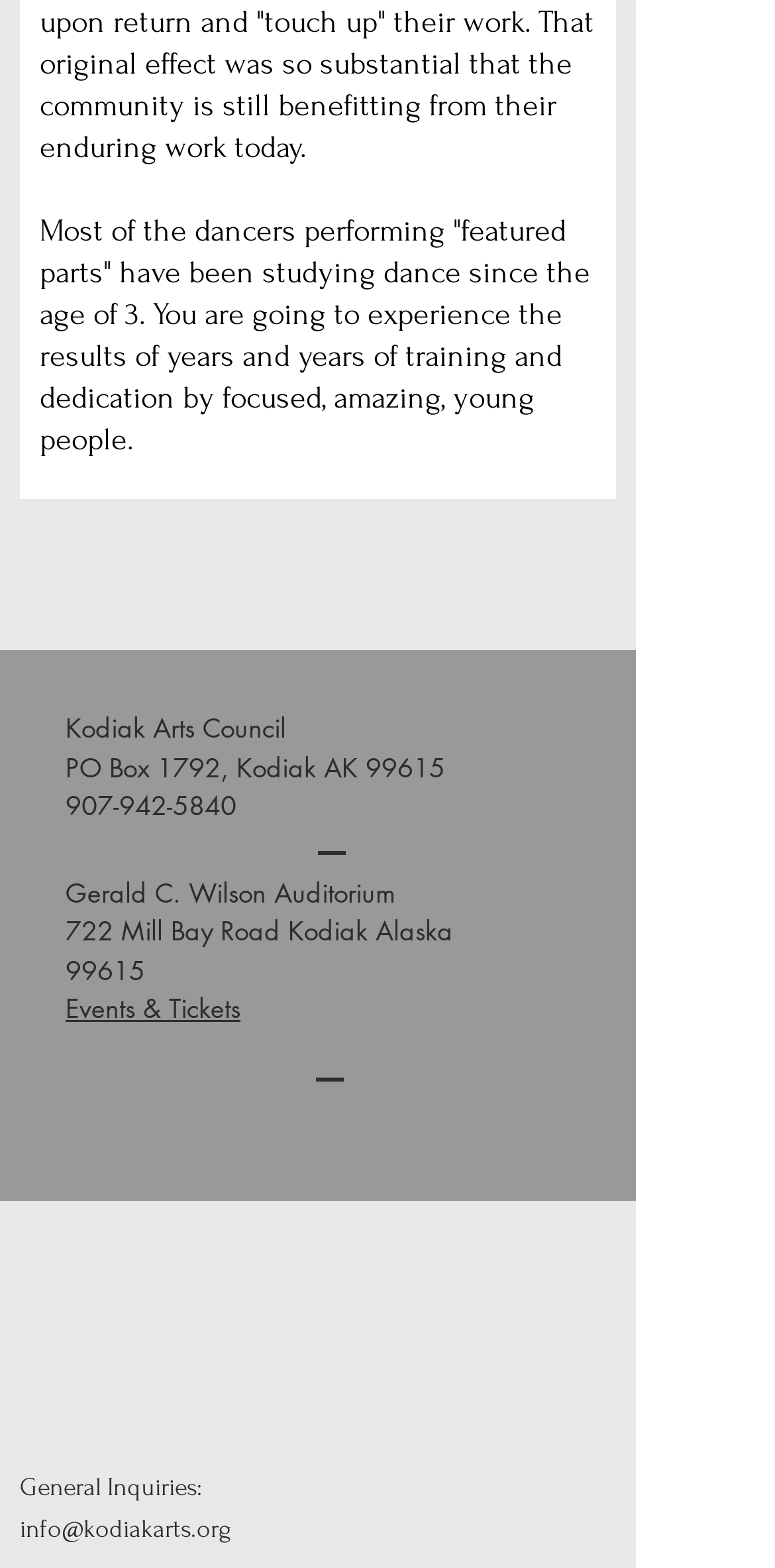What is the location of the Gerald C. Wilson Auditorium?
Based on the visual content, answer with a single word or a brief phrase.

722 Mill Bay Road Kodiak Alaska 99615